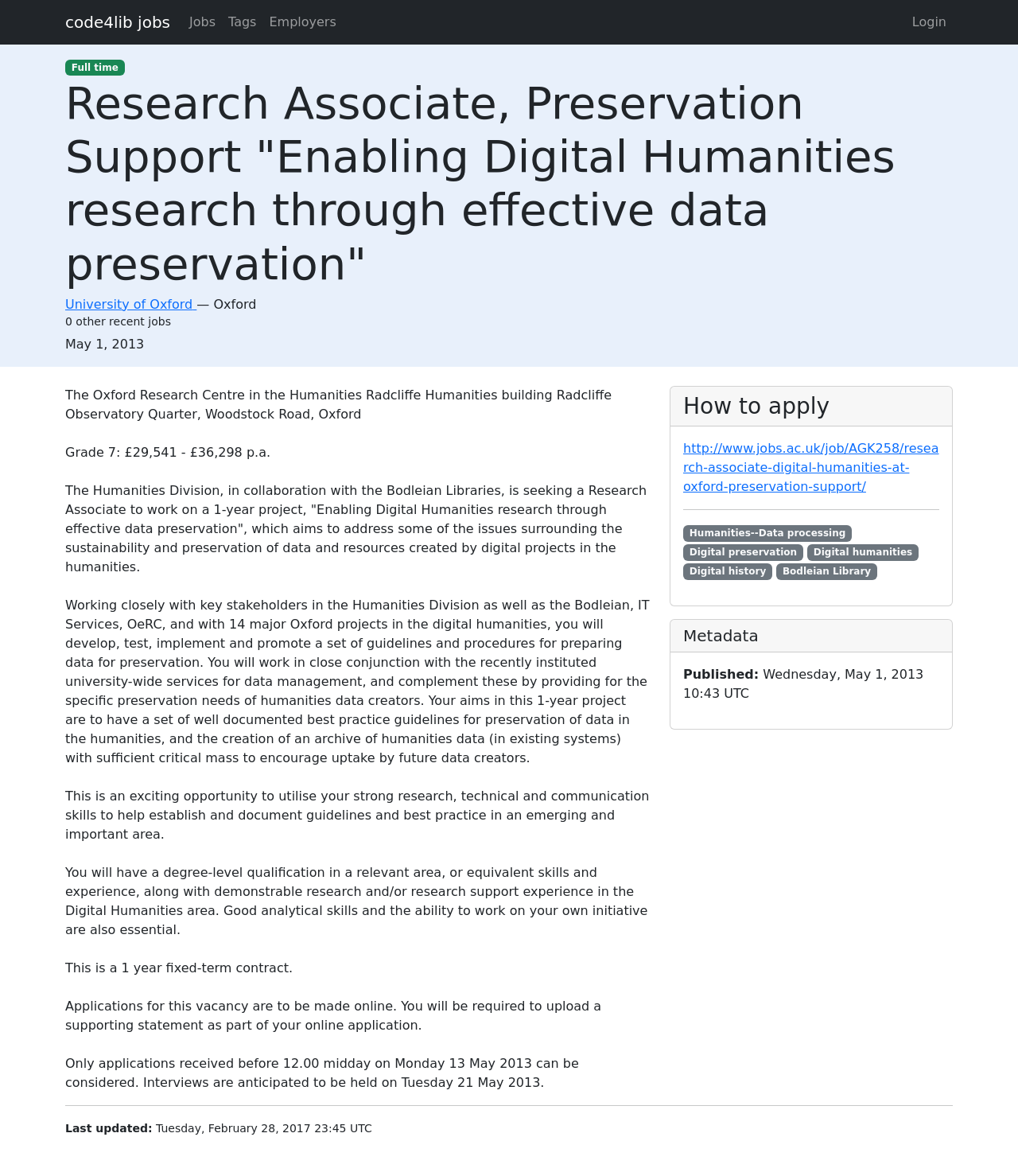Find the bounding box coordinates for the area that must be clicked to perform this action: "Go to 'Powered by SPIP'".

None